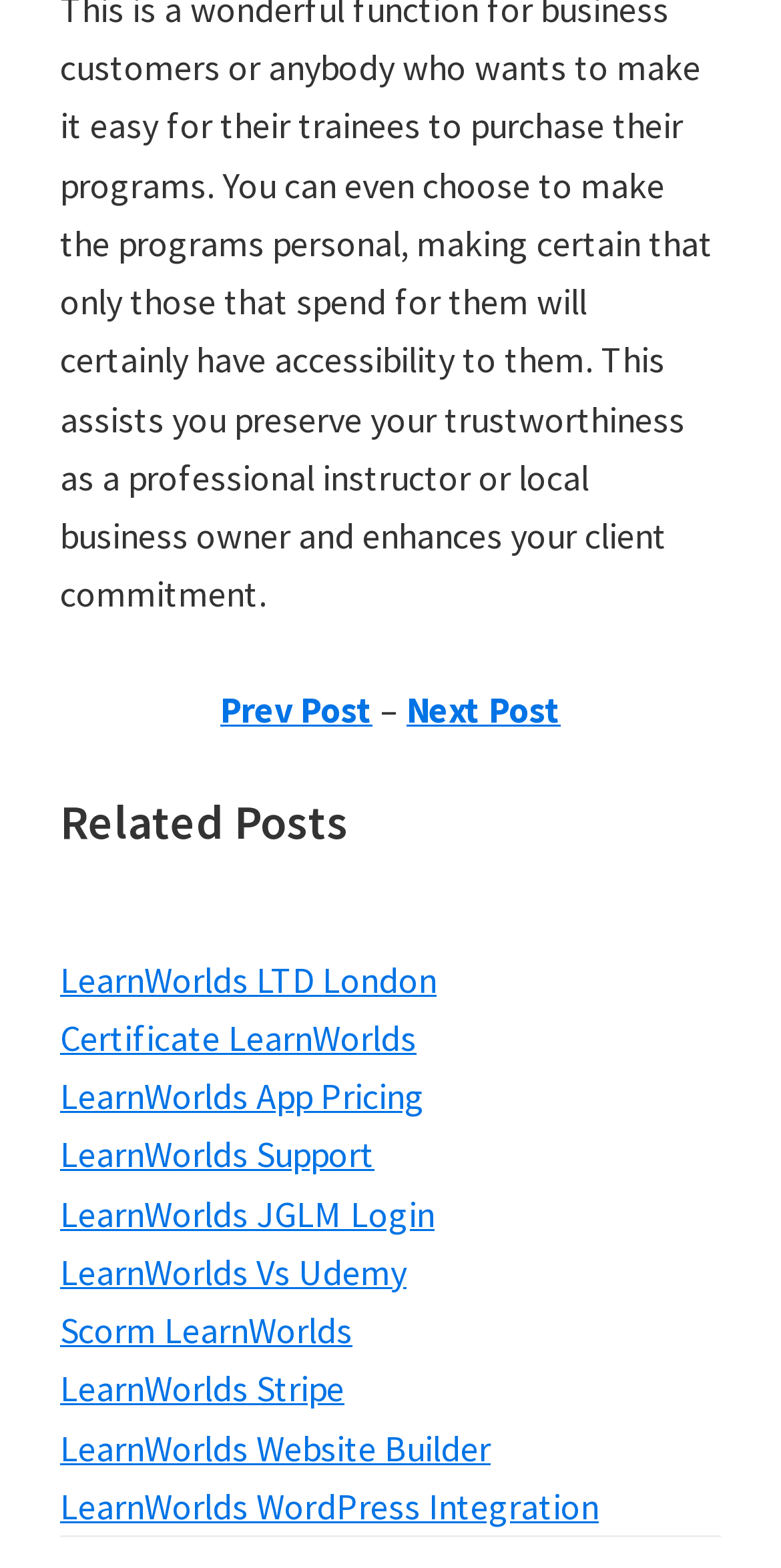What is the previous post link?
Using the image provided, answer with just one word or phrase.

Prev Post